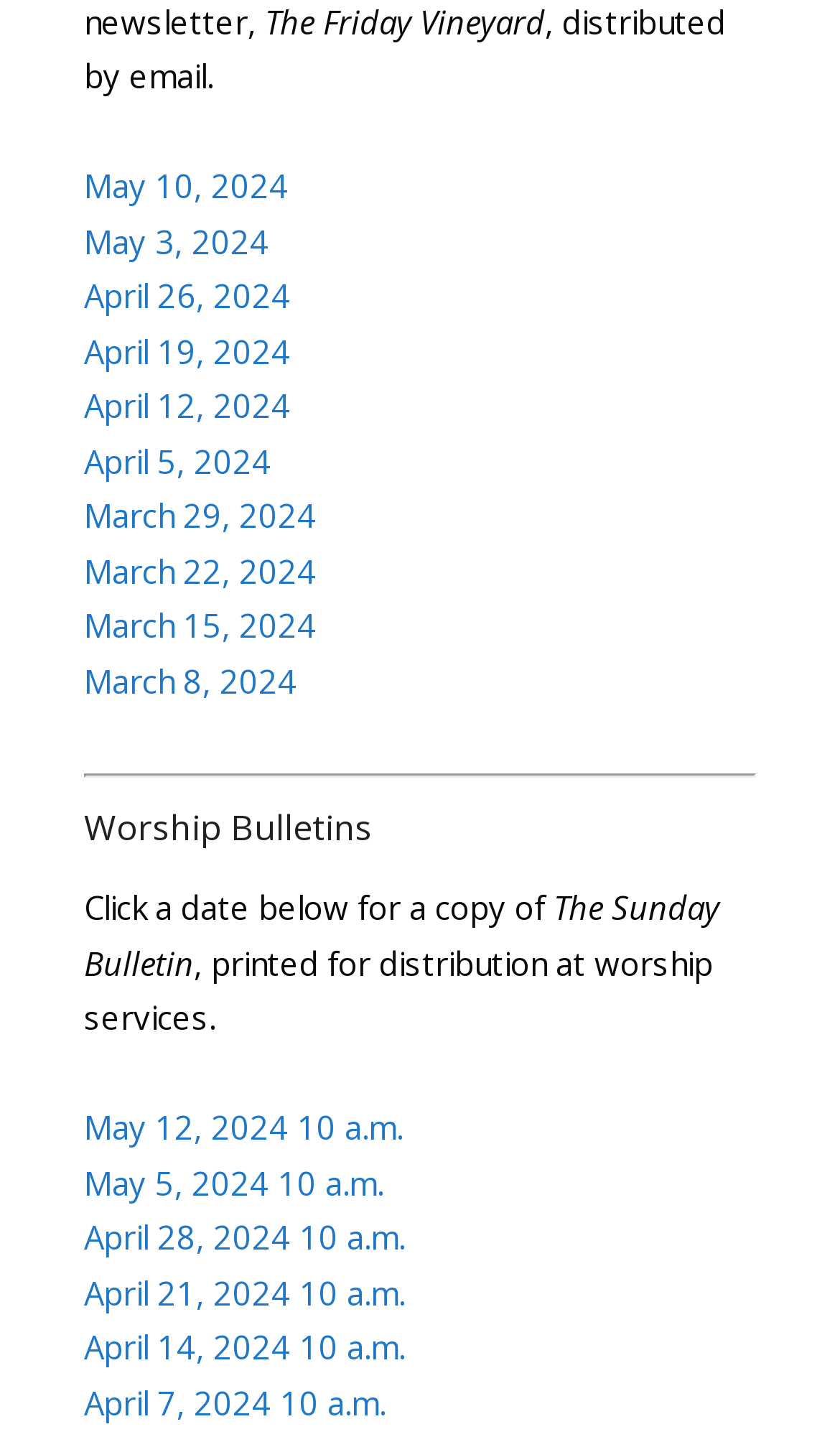Please locate the bounding box coordinates of the element's region that needs to be clicked to follow the instruction: "Click the link for April 12, 2024". The bounding box coordinates should be provided as four float numbers between 0 and 1, i.e., [left, top, right, bottom].

[0.1, 0.266, 0.346, 0.296]